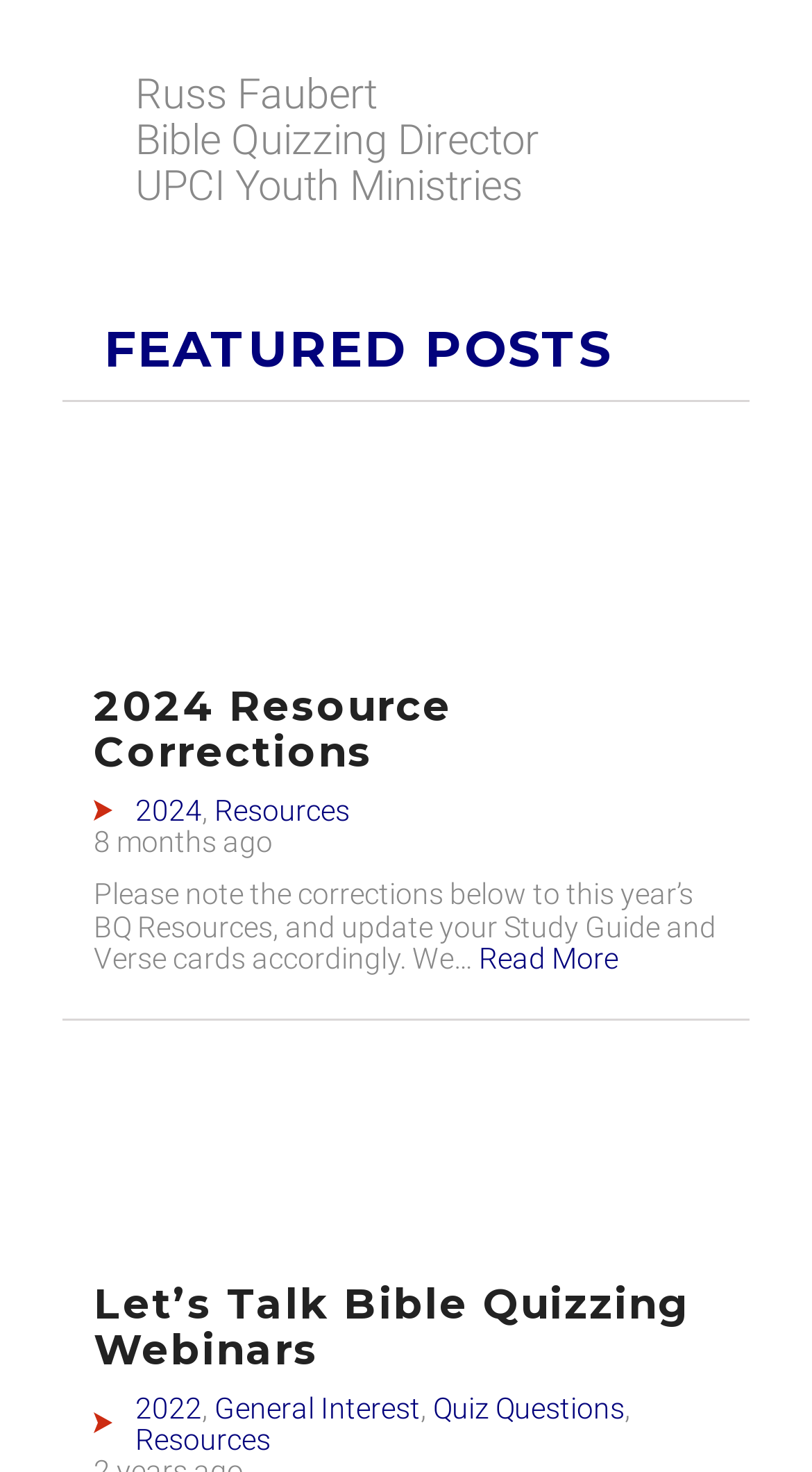What is the name of the Bible Quizzing Director?
Using the image, elaborate on the answer with as much detail as possible.

The name of the Bible Quizzing Director can be found at the top of the webpage, where it says 'Russ Faubert' followed by 'Bible Quizzing Director'.